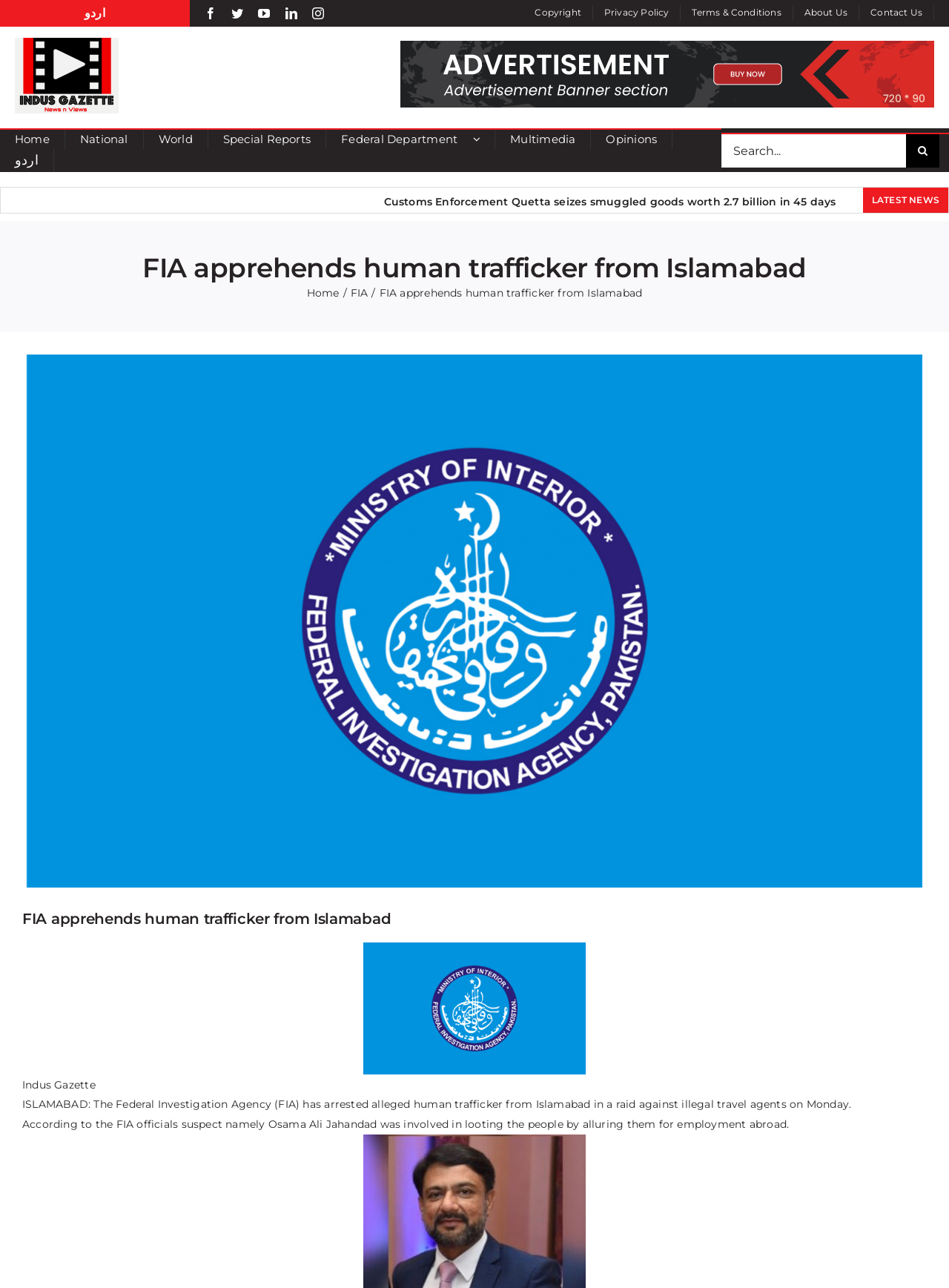Find the bounding box coordinates for the area that should be clicked to accomplish the instruction: "View larger image".

[0.023, 0.276, 0.06, 0.314]